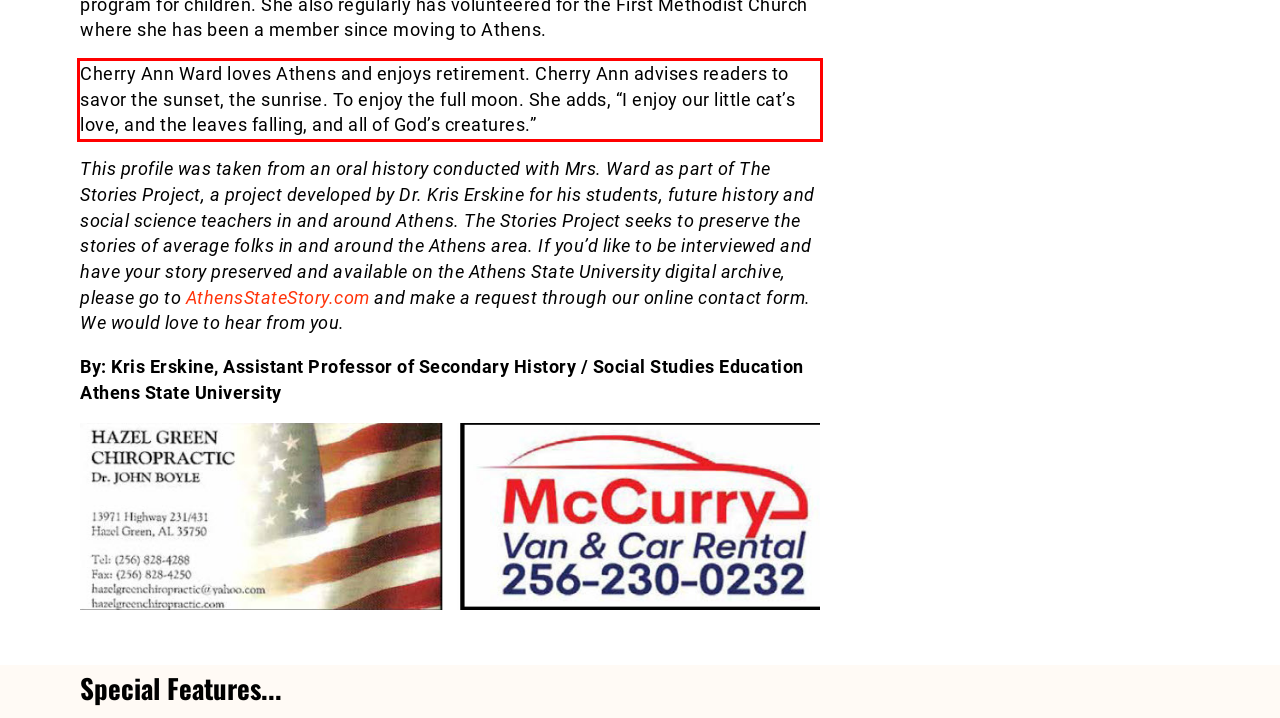Please look at the webpage screenshot and extract the text enclosed by the red bounding box.

Cherry Ann Ward loves Athens and enjoys retirement. Cherry Ann advises readers to savor the sunset, the sunrise. To enjoy the full moon. She adds, “I enjoy our little cat’s love, and the leaves falling, and all of God’s creatures.”